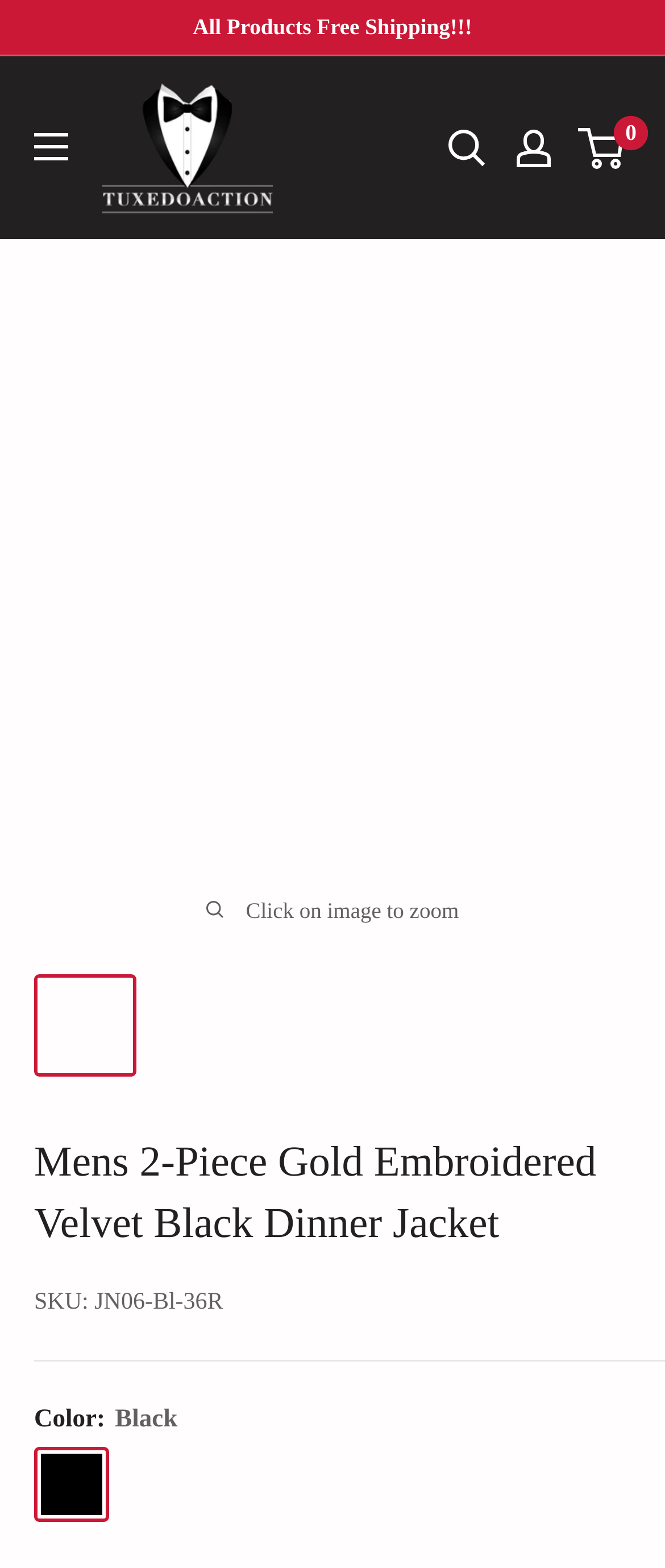Extract the bounding box coordinates for the described element: "Tuxedo Action". The coordinates should be represented as four float numbers between 0 and 1: [left, top, right, bottom].

[0.154, 0.05, 0.41, 0.138]